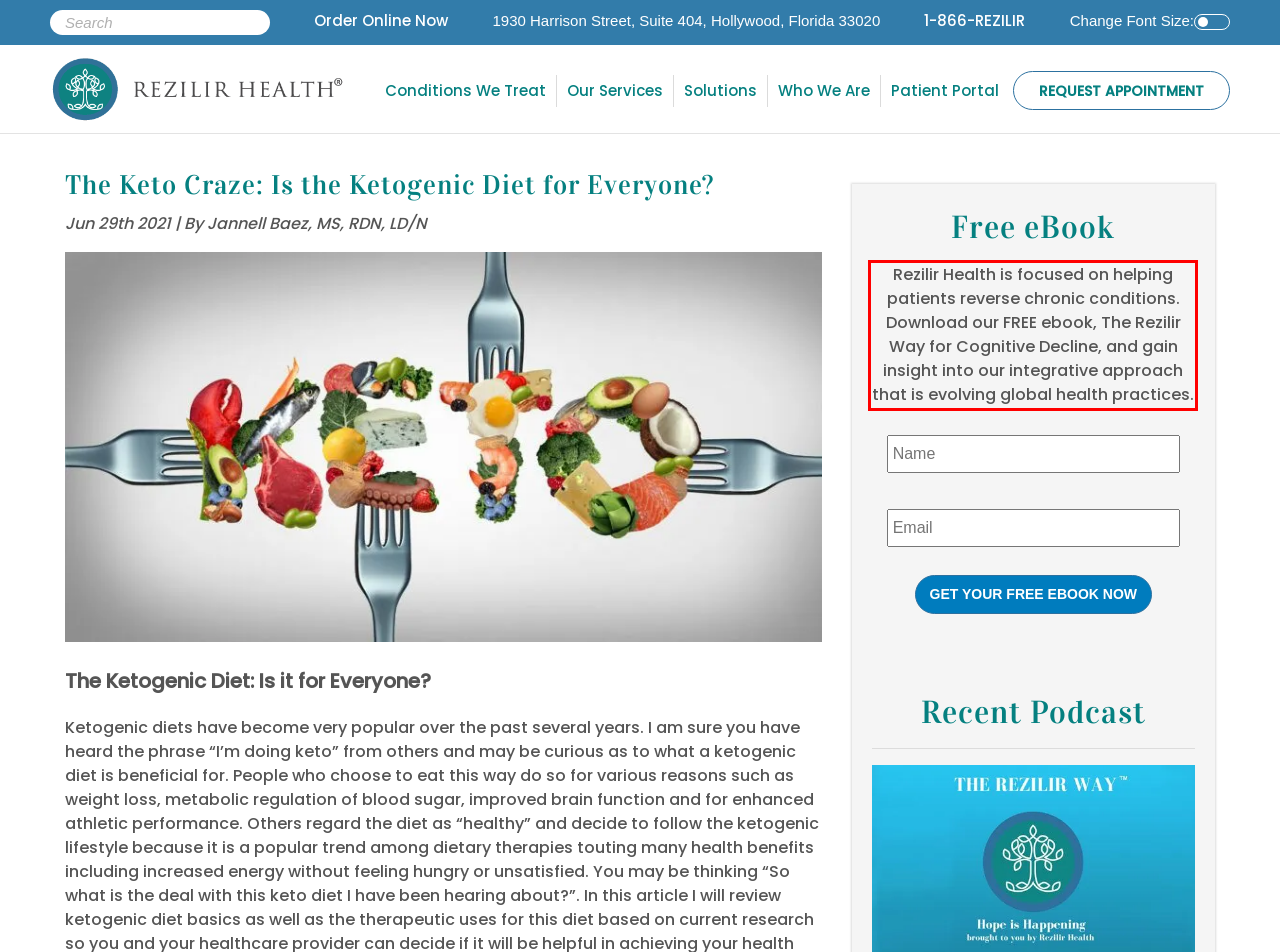Given a webpage screenshot, identify the text inside the red bounding box using OCR and extract it.

Rezilir Health is focused on helping patients reverse chronic conditions. Download our FREE ebook, The Rezilir Way for Cognitive Decline, and gain insight into our integrative approach that is evolving global health practices.